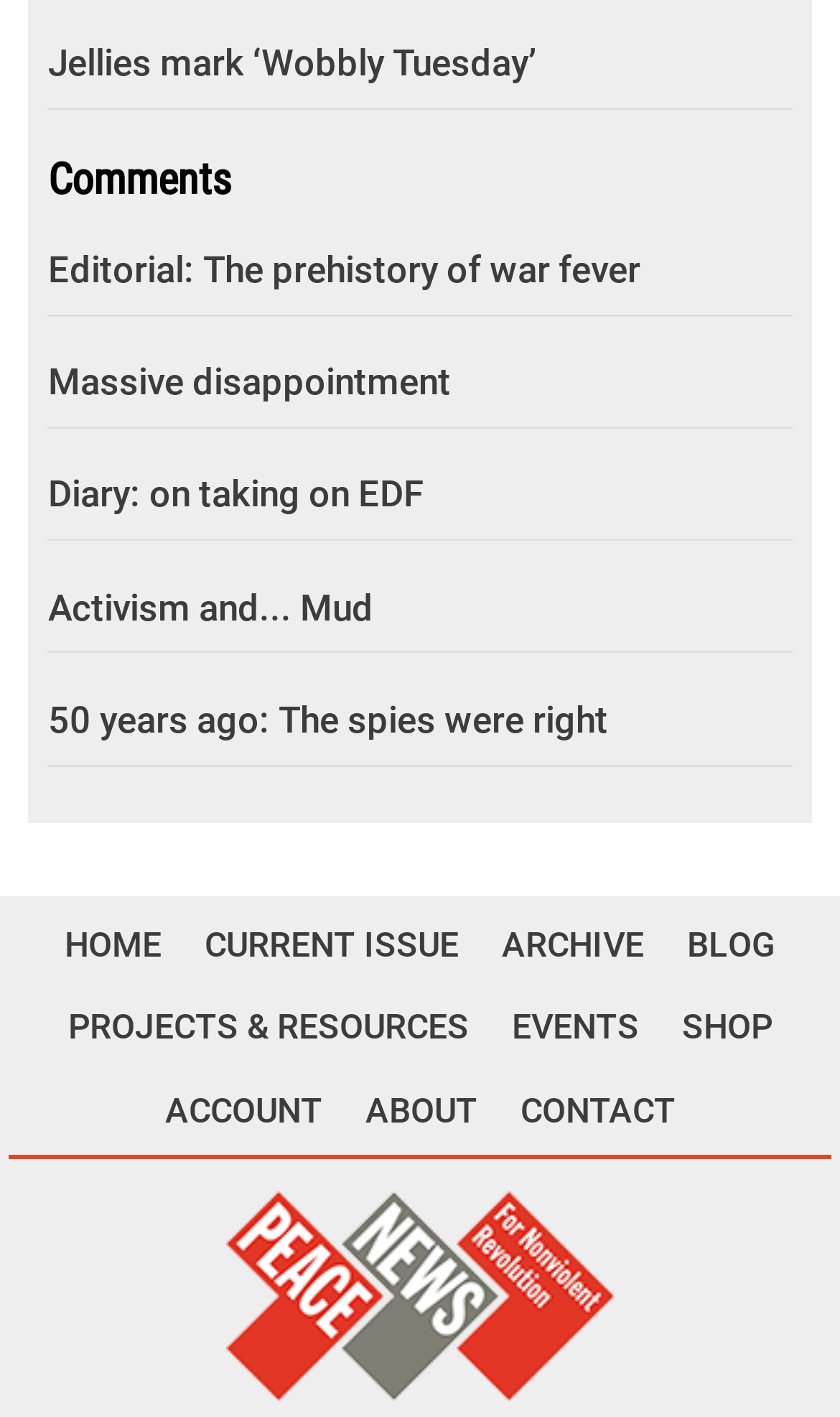Please identify the bounding box coordinates of the element I need to click to follow this instruction: "View the current issue".

[0.223, 0.638, 0.567, 0.697]